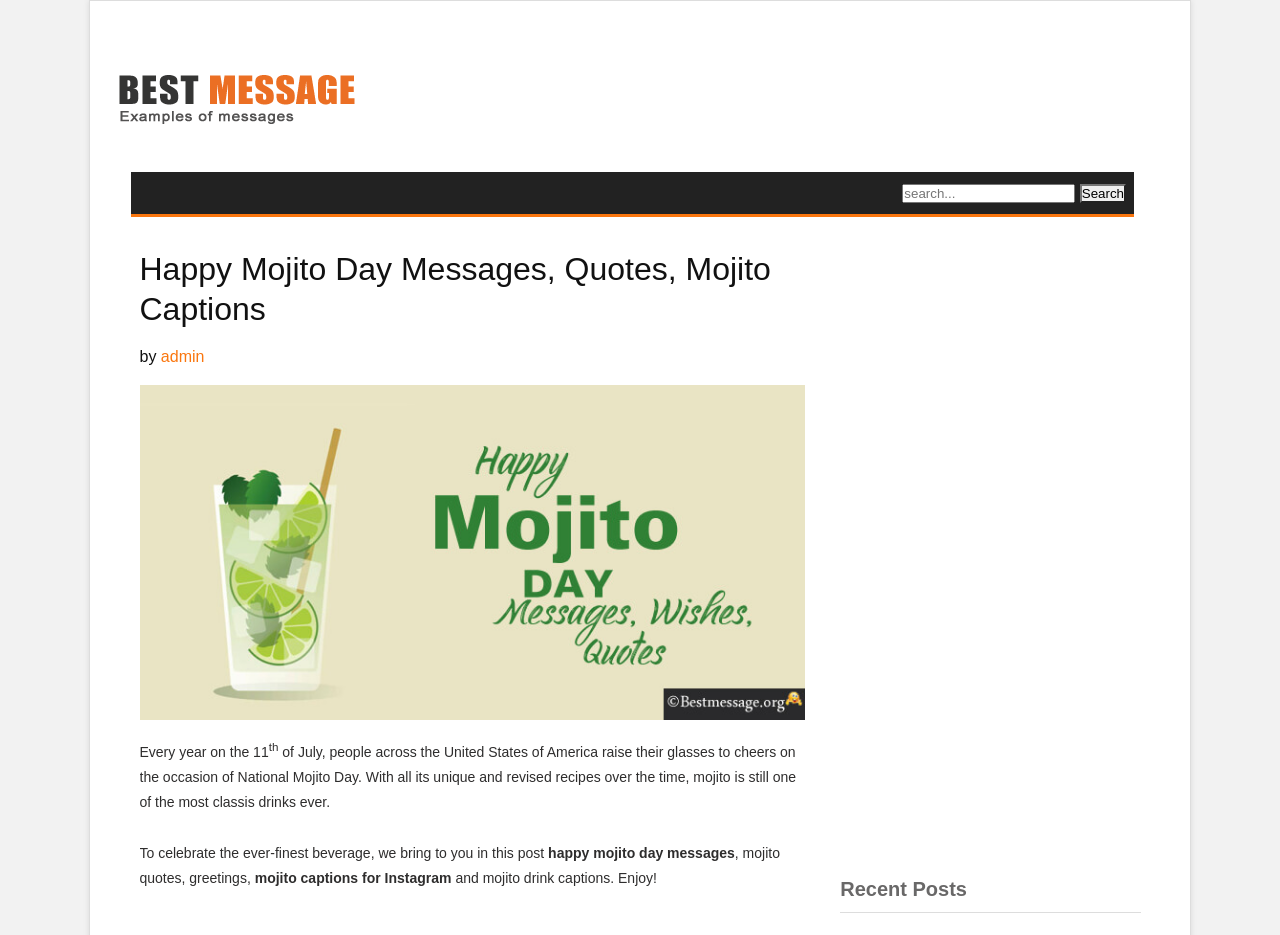What type of content is provided on this webpage? Refer to the image and provide a one-word or short phrase answer.

Mojito messages, quotes, captions